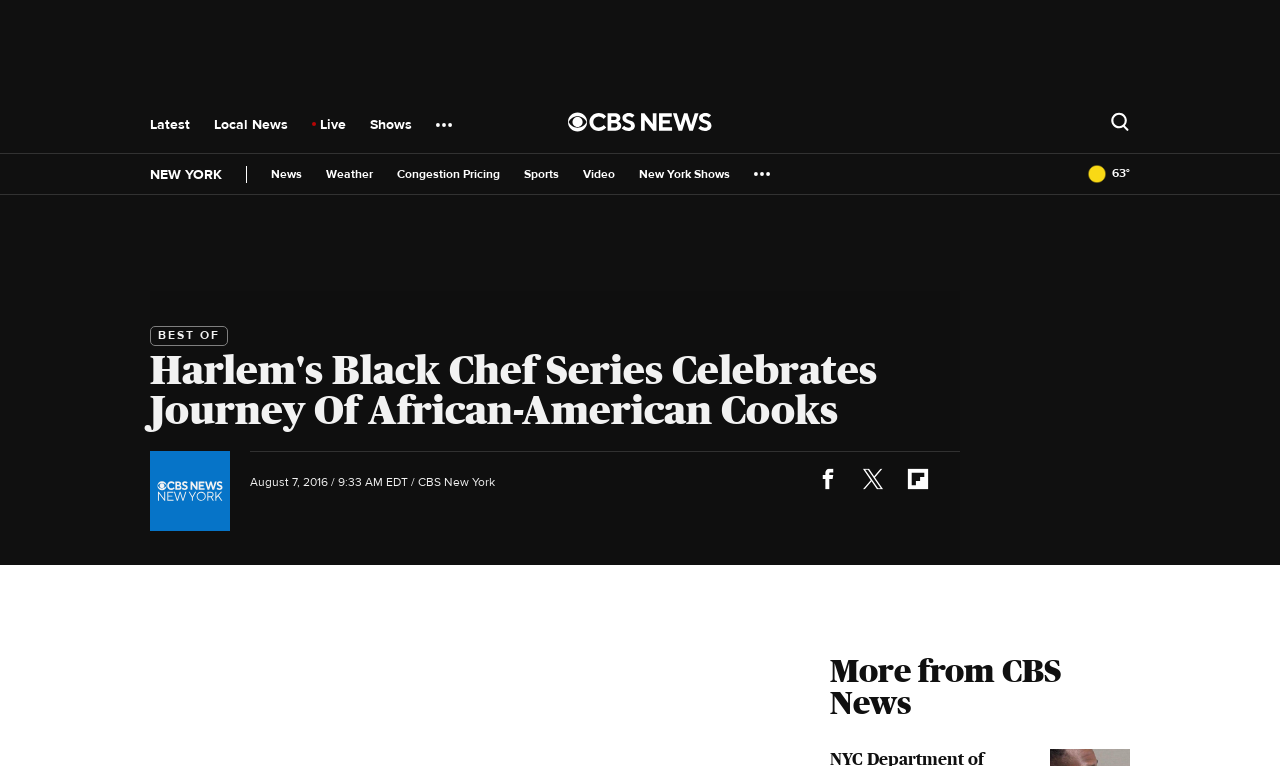What is the current temperature?
Please respond to the question with a detailed and thorough explanation.

I found the current temperature by looking at the link with the text '63°' which is located at the top right corner of the webpage, next to an image.